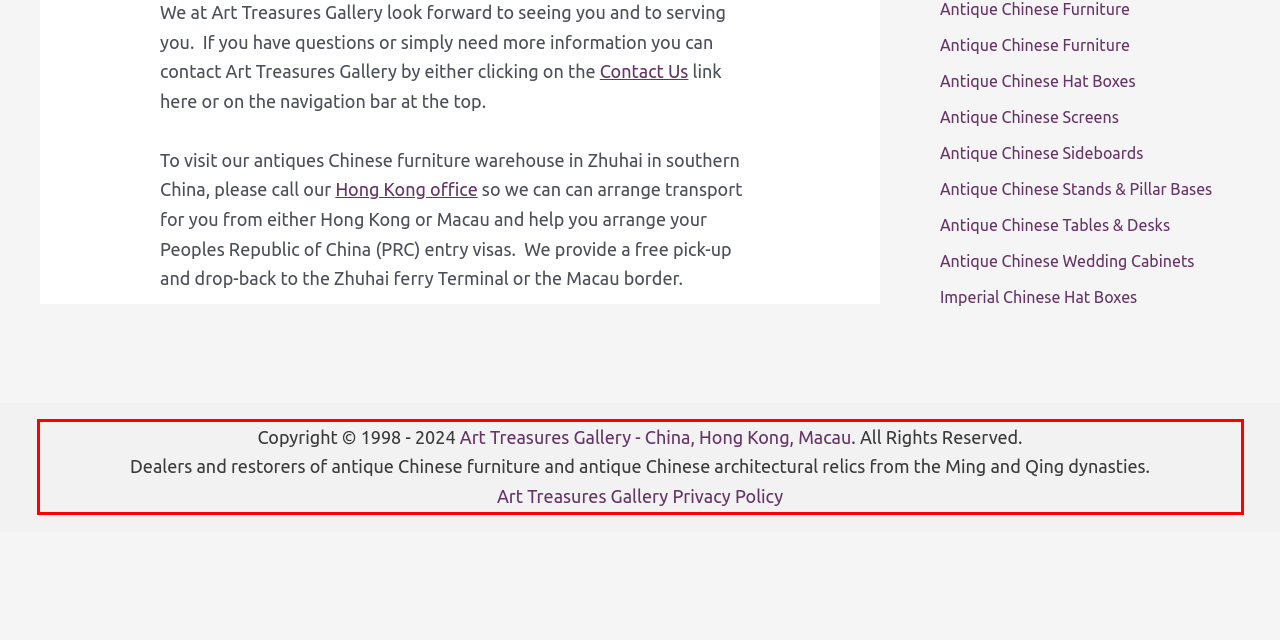Identify the text inside the red bounding box in the provided webpage screenshot and transcribe it.

Copyright © 1998 - 2024 Art Treasures Gallery - China, Hong Kong, Macau. All Rights Reserved. Dealers and restorers of antique Chinese furniture and antique Chinese architectural relics from the Ming and Qing dynasties. Art Treasures Gallery Privacy Policy